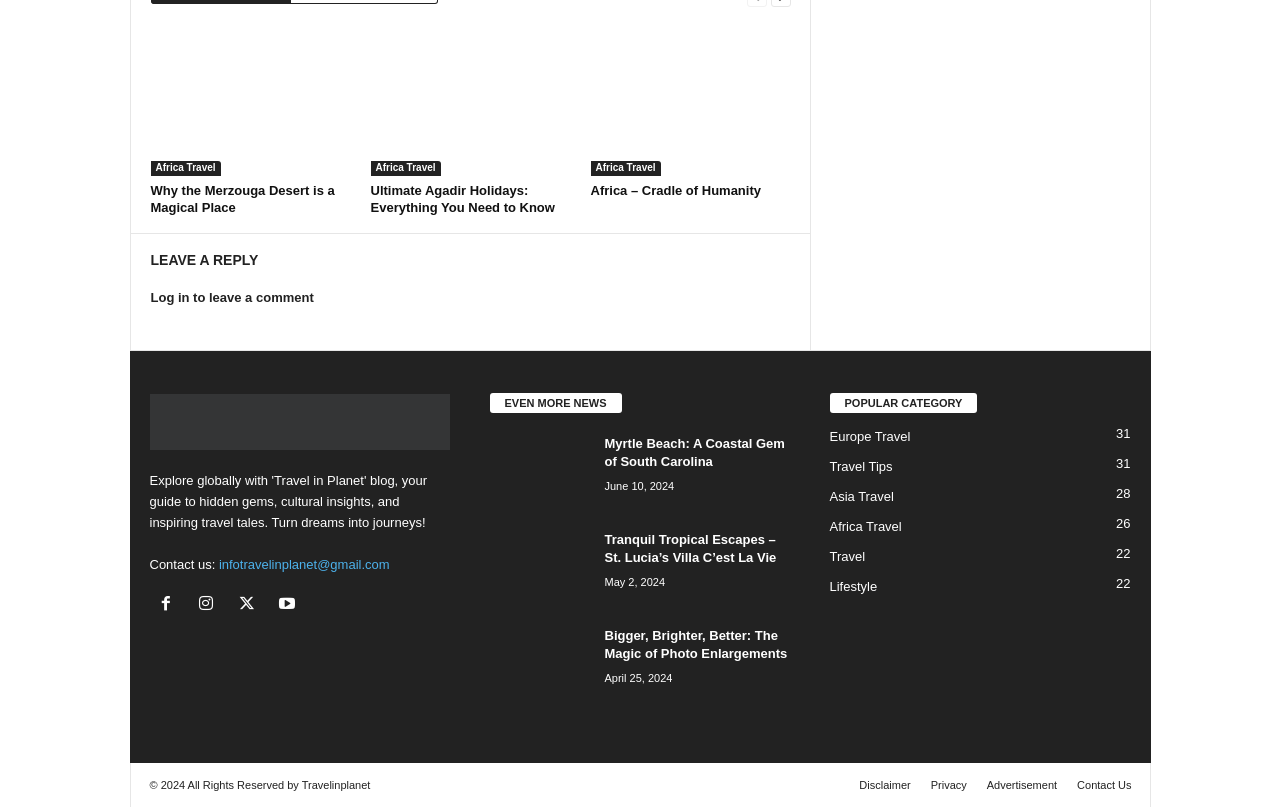Can you find the bounding box coordinates for the element that needs to be clicked to execute this instruction: "Read more about Myrtle Beach"? The coordinates should be given as four float numbers between 0 and 1, i.e., [left, top, right, bottom].

[0.382, 0.539, 0.461, 0.632]